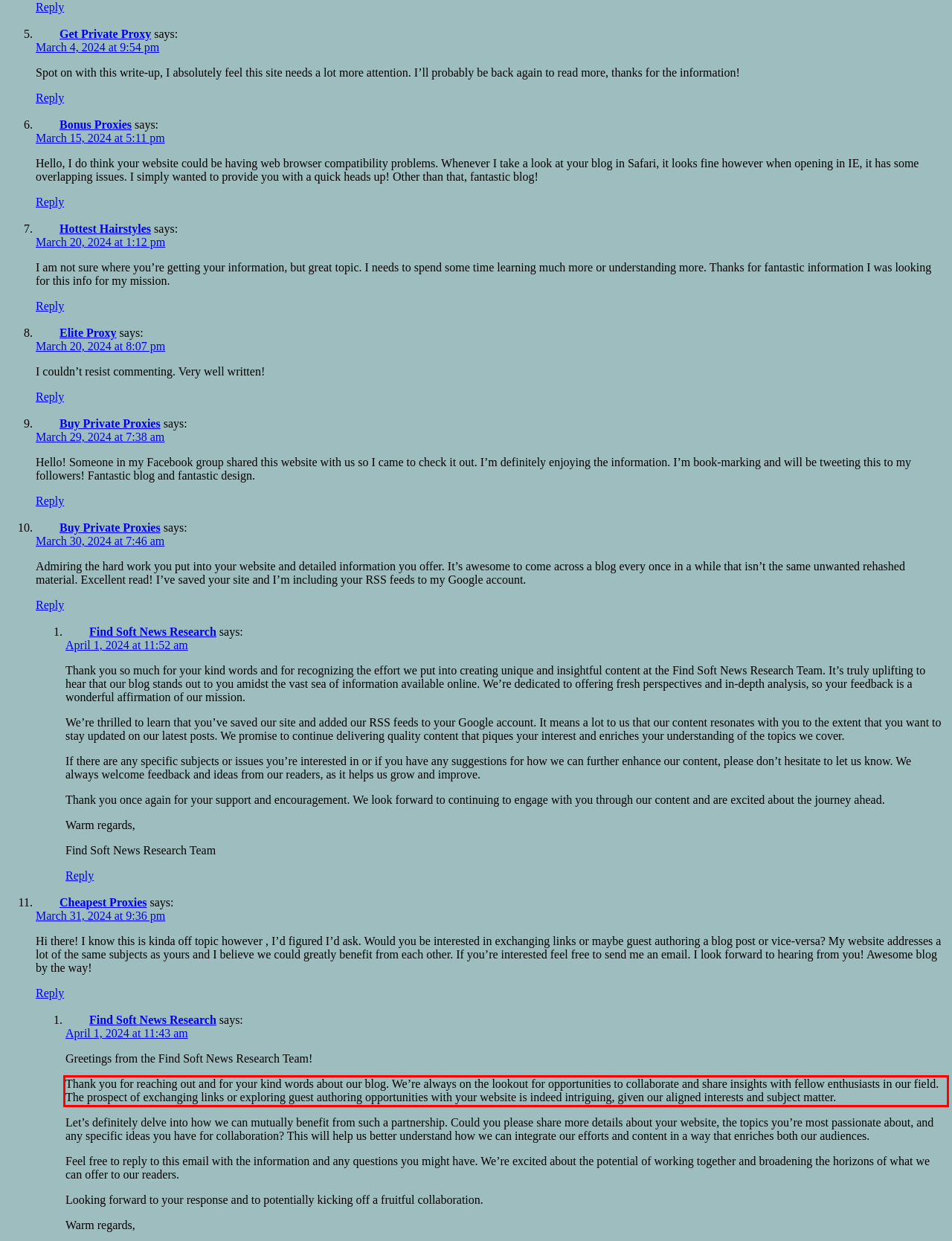You have a screenshot of a webpage, and there is a red bounding box around a UI element. Utilize OCR to extract the text within this red bounding box.

Thank you for reaching out and for your kind words about our blog. We’re always on the lookout for opportunities to collaborate and share insights with fellow enthusiasts in our field. The prospect of exchanging links or exploring guest authoring opportunities with your website is indeed intriguing, given our aligned interests and subject matter.